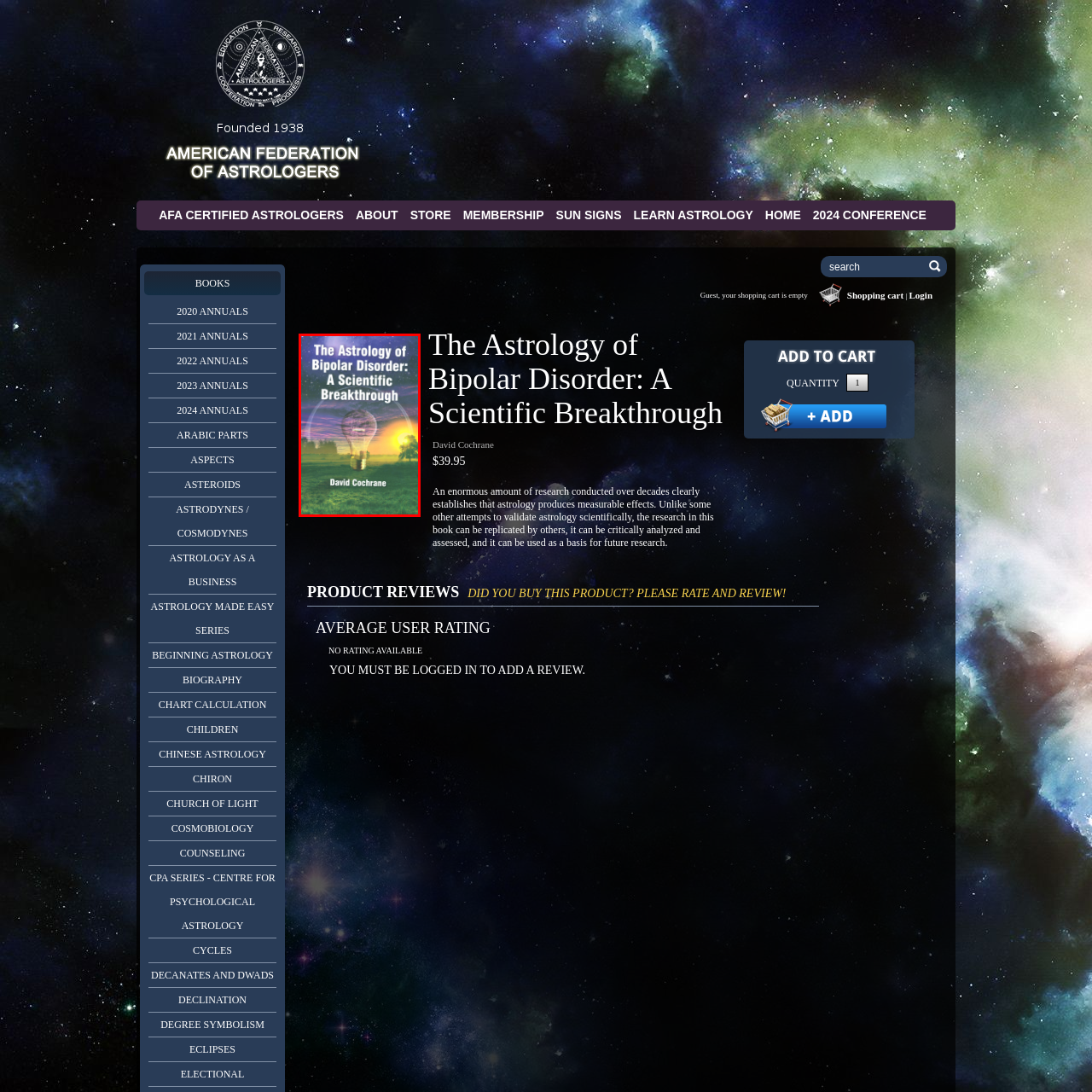Write a thorough description of the contents of the image marked by the red outline.

The image displays the cover of the book titled "The Astrology of Bipolar Disorder: A Scientific Breakthrough," authored by David Cochrane. The cover presents a captivating blend of celestial and natural themes, featuring a glowing light bulb illuminated by a sunrise in the background, symbolizing enlightenment and innovative ideas in the context of astrology. The serene landscape under the illuminated sky hints at the holistic approach taken in the book, which explores the intersection of astrology and bipolar disorder through extensive scientific research. Each element on the cover supports the theme of discovery and understanding, making the book attractive to both astrology enthusiasts and those interested in psychological studies. Additionally, the prominently displayed price of $39.95 indicates its position as a scholarly resource within the field.